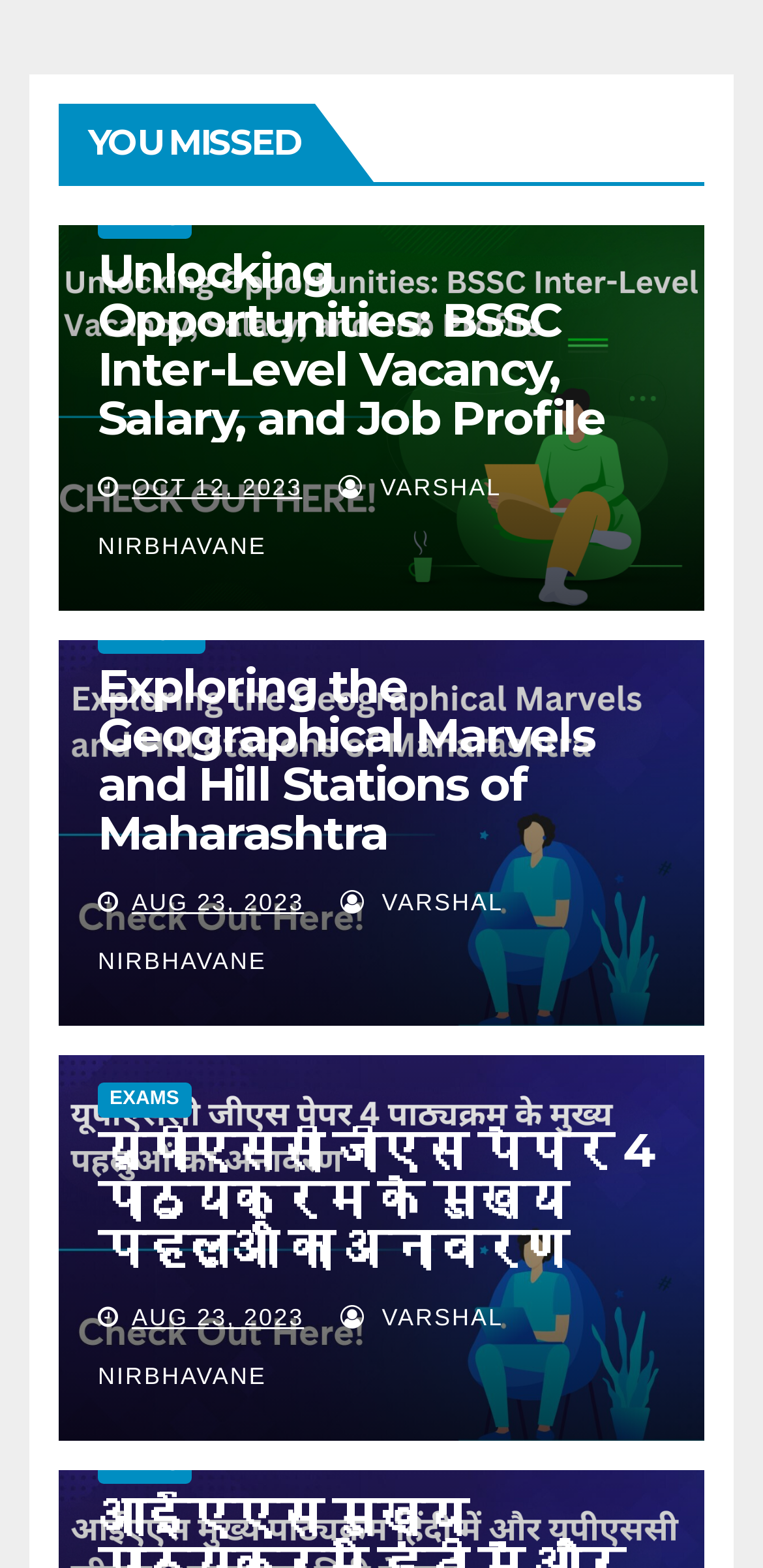Reply to the question with a brief word or phrase: How many headings are on the page?

4